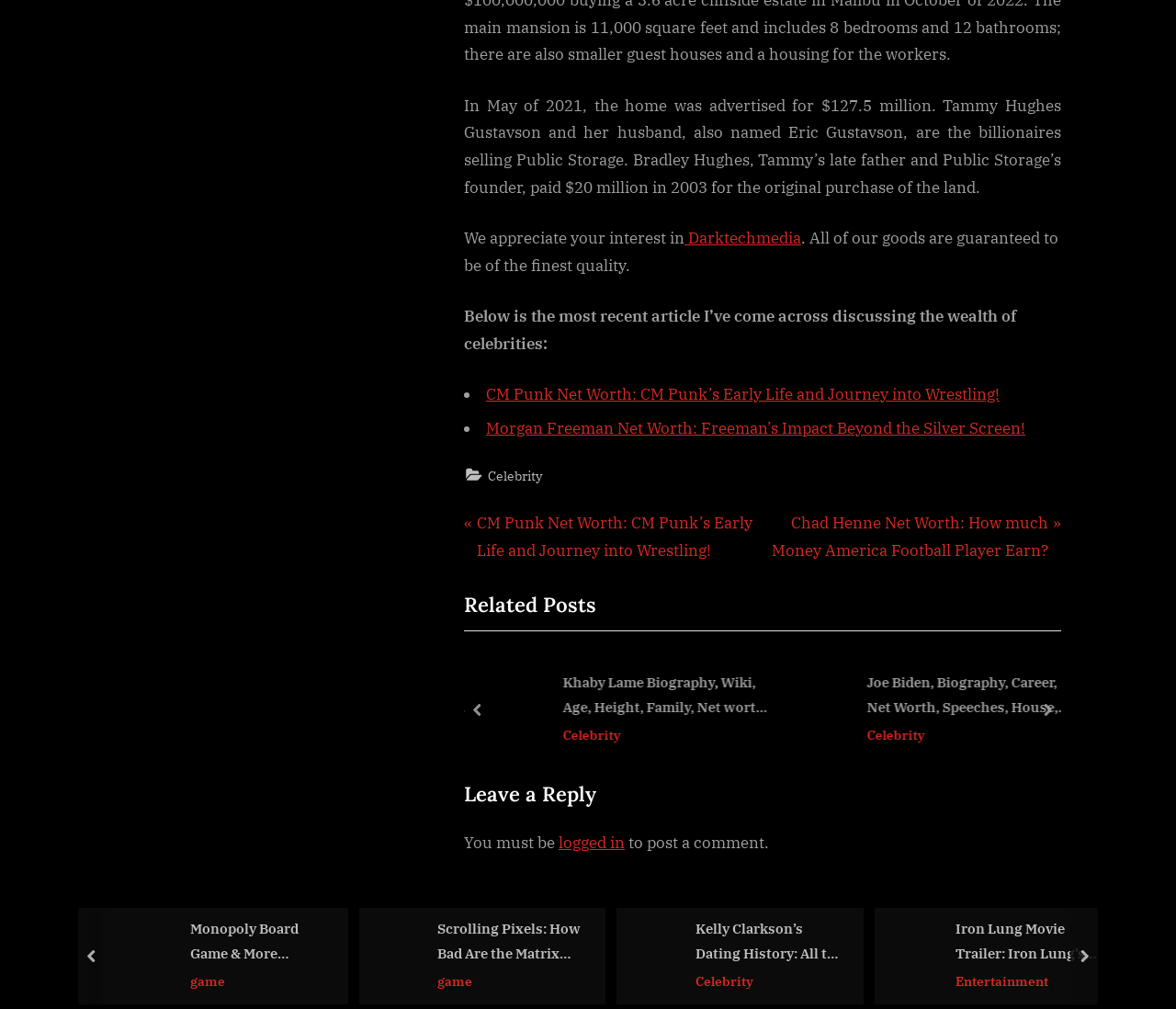Identify the bounding box coordinates for the element you need to click to achieve the following task: "Leave a reply". Provide the bounding box coordinates as four float numbers between 0 and 1, in the form [left, top, right, bottom].

[0.395, 0.772, 0.902, 0.802]